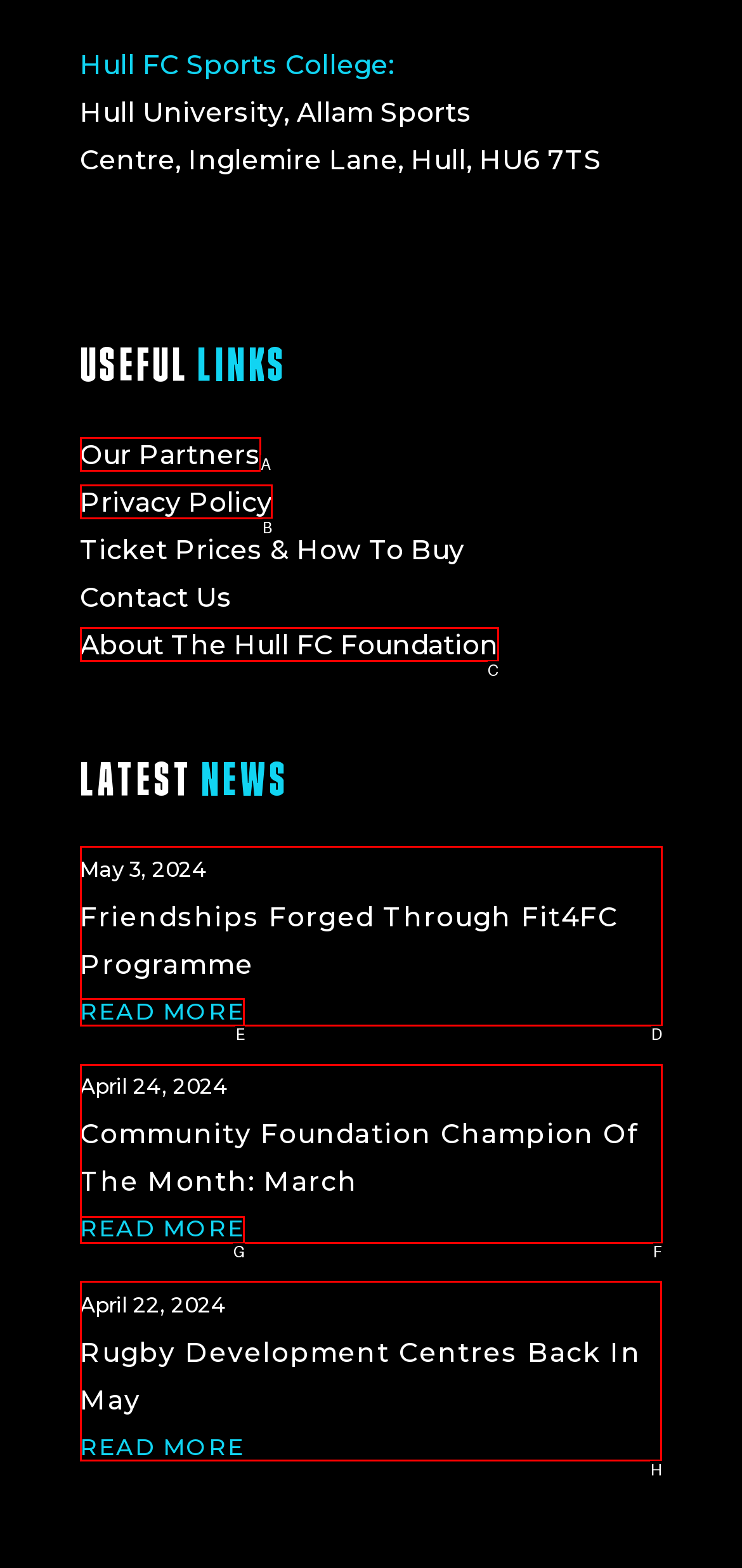Identify the HTML element to select in order to accomplish the following task: Learn more about 'Rugby Development Centres Back In May'
Reply with the letter of the chosen option from the given choices directly.

H